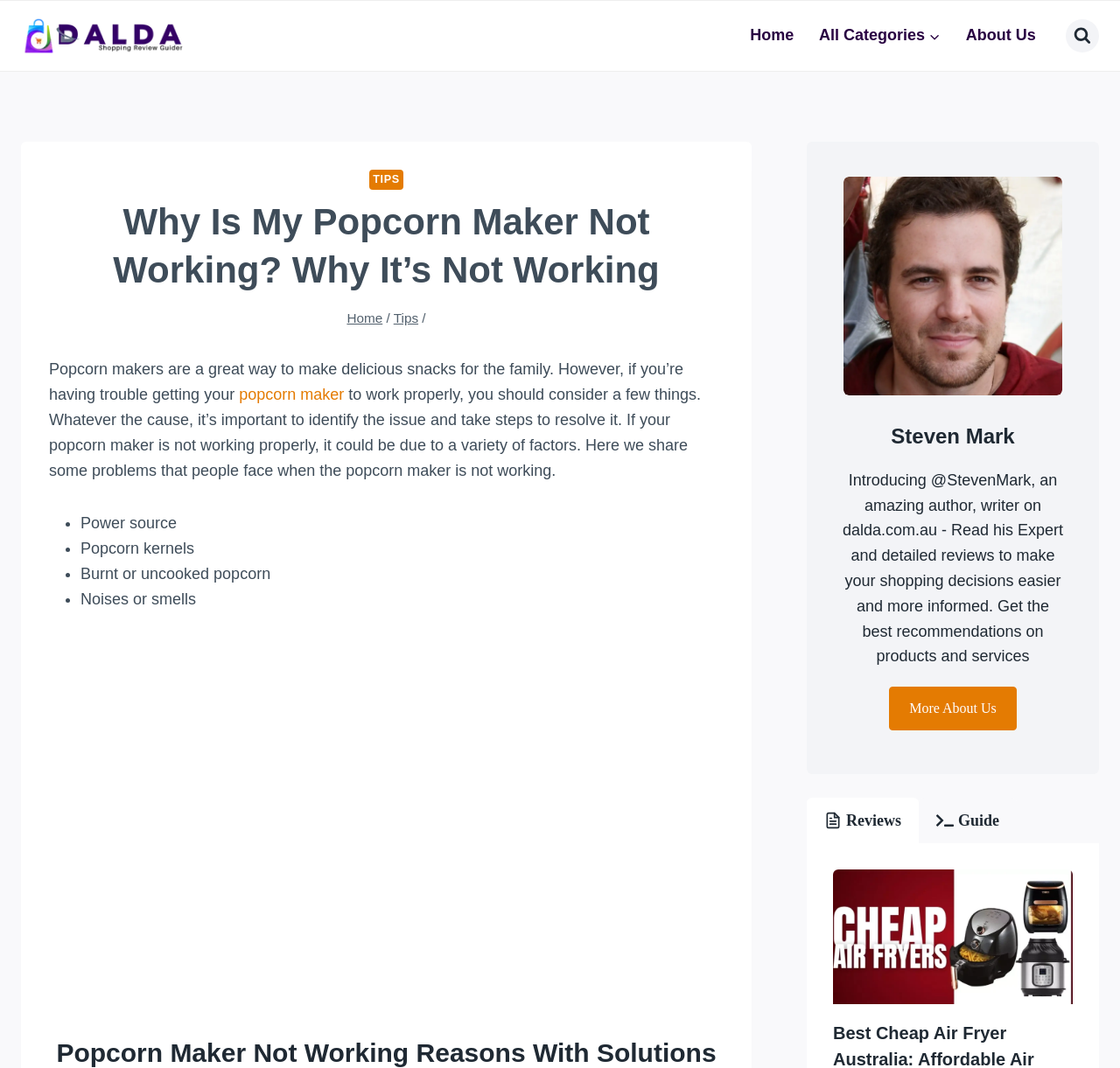Respond with a single word or phrase to the following question:
What is the logo of the website?

dalda.com.au logo